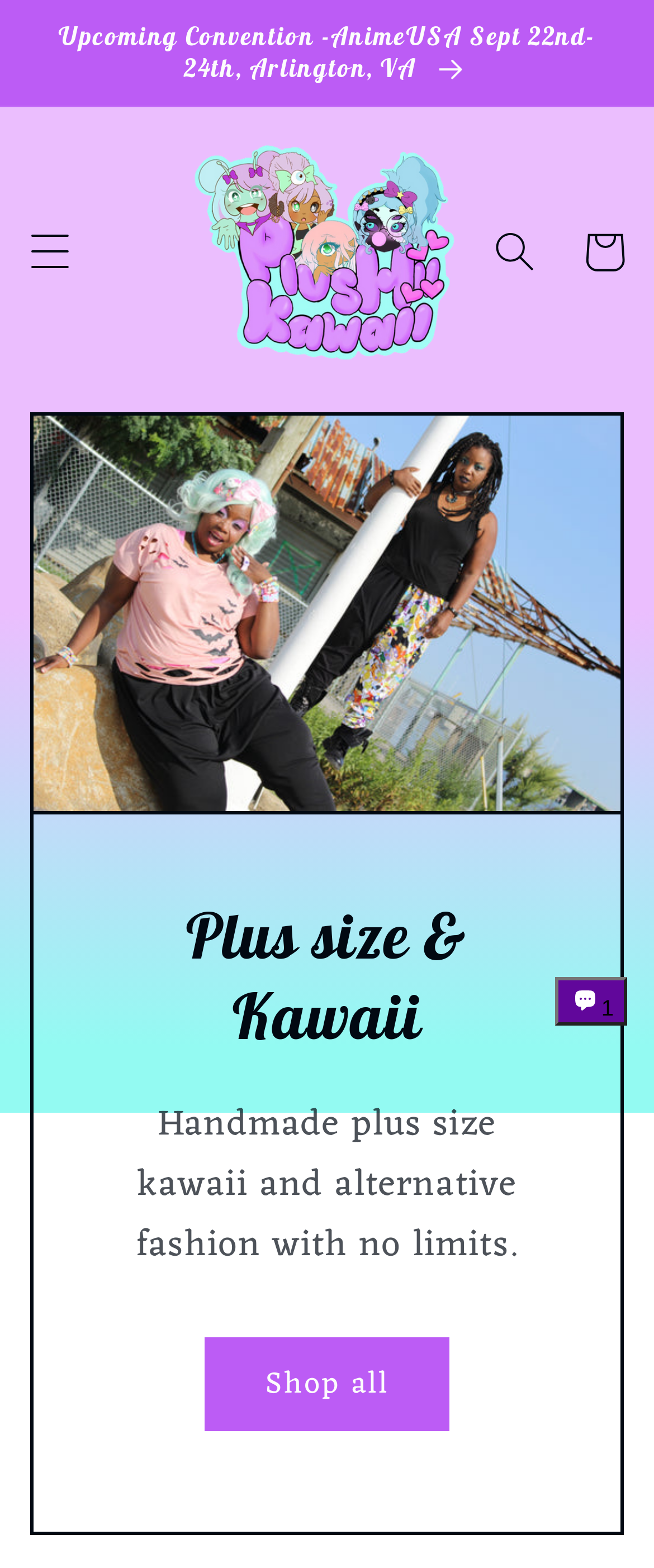Describe the webpage meticulously, covering all significant aspects.

The webpage is about PlusHii Kawaii, a online store that sells handmade plus size kawaii and alternative fashion. At the top of the page, there is an announcement section that takes up the full width, featuring a link to an upcoming convention, AnimeUSA, on September 22nd-24th in Arlington, VA. 

Below the announcement section, there is a menu button on the left side, followed by the PlusHii Kawaii logo with 4 mascots, which is also a link. The logo is positioned roughly at the center of the page. To the right of the logo, there is a search button and a cart link.

Further down the page, there is a heading that reads "Plus size & Kawaii" and a paragraph of text that describes the store's products. Below this text, there is a "Shop all" link. 

At the bottom right corner of the page, there is a chat window with a button to open or close it, accompanied by a small image.